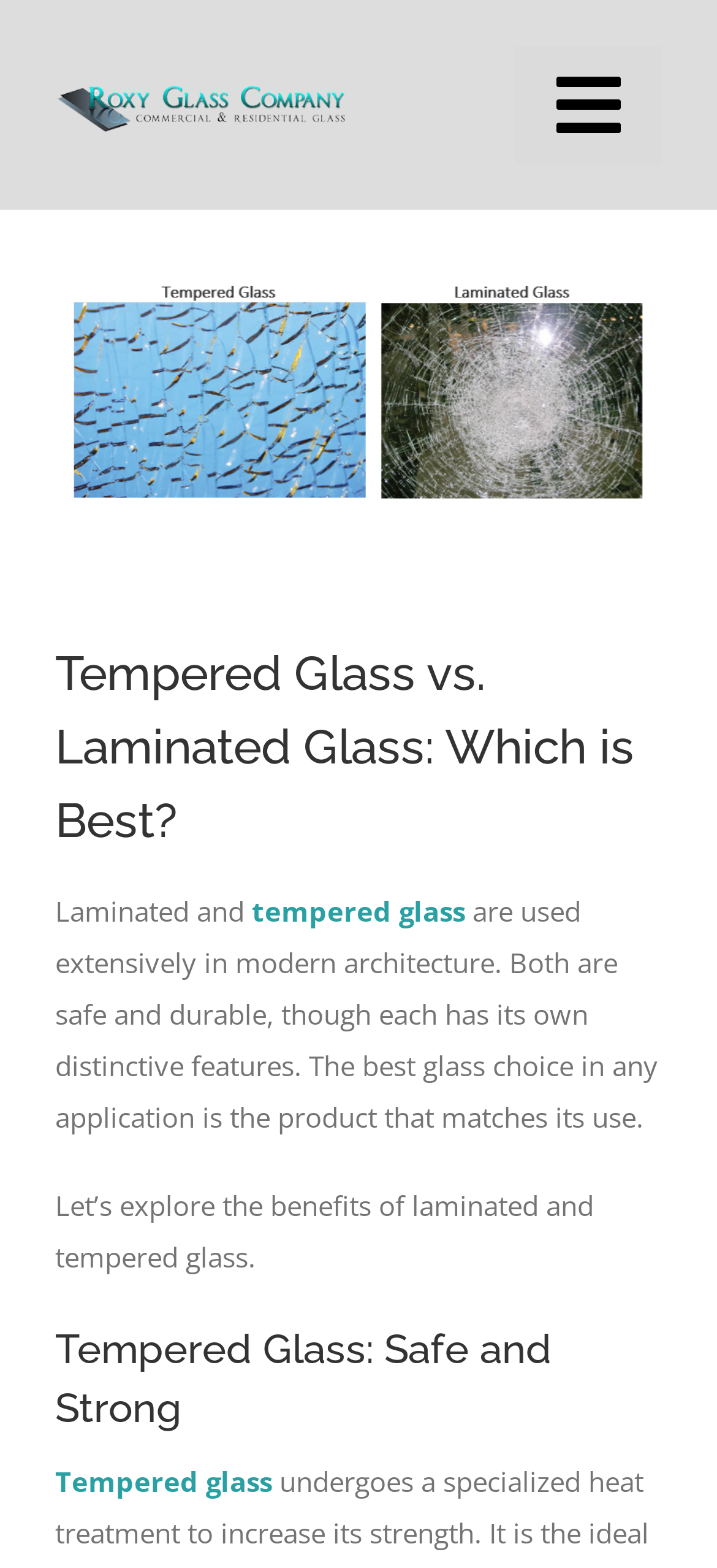What is the main topic of this webpage?
Please ensure your answer to the question is detailed and covers all necessary aspects.

The main topic of this webpage is Tempered Glass vs. Laminated Glass, which can be inferred from the title 'Tempered Glass vs. Laminated Glass: Which is Best?' and the content of the webpage that compares and contrasts these two types of glass.